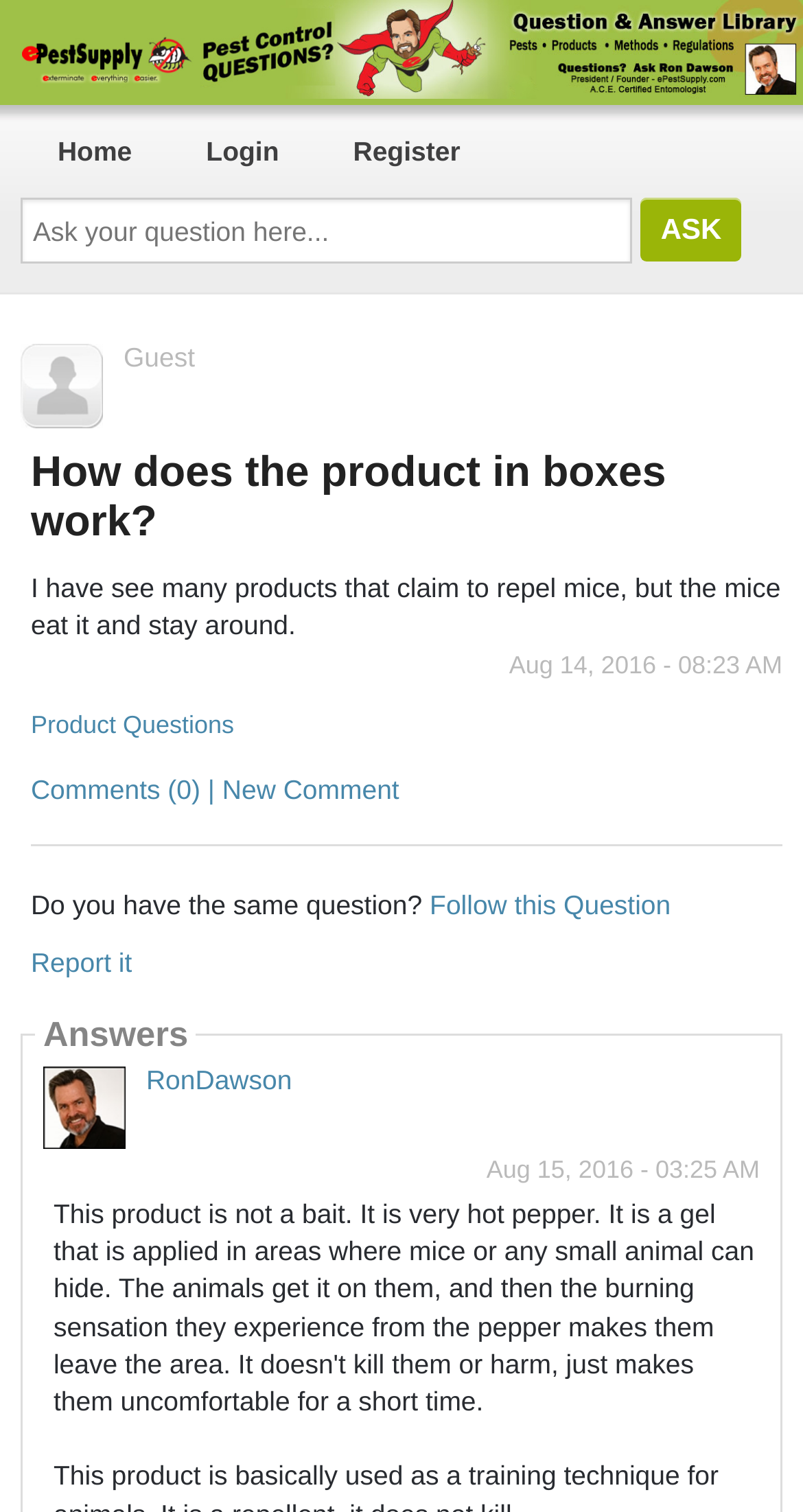Who answered the question?
Please give a detailed answer to the question using the information shown in the image.

The answerer's name can be found in the link 'RonDawson' which is located below the answers heading, along with the answerer's image and the date of the answer.